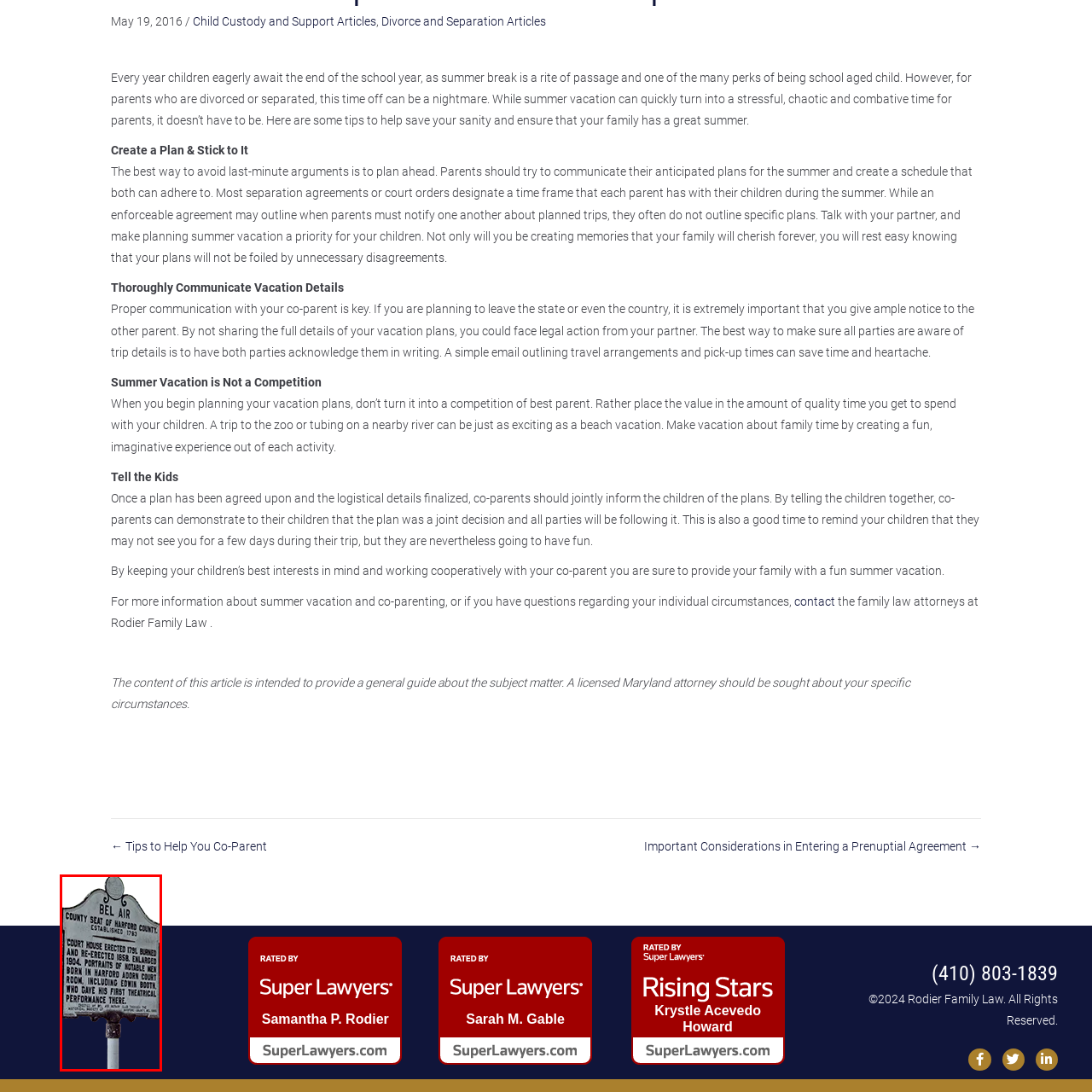Draft a detailed caption for the image located inside the red outline.

This image features a historic sign located in Bel Air, Maryland, which serves as the county seat of Harford County. The sign, marked as established in 1790, provides significant historical context regarding the area. It details the courthouse's history, noting that it was originally erected in 1791, burned down, and subsequently rebuilt in 1858, with enlargements made in 1904. The sign also highlights the portraits of notable individuals associated with the area, including Edwin Booth, who is recognized for giving his first theatrical performance in the room of the Harford Adorn Court. The text on the sign reflects the rich heritage and historical prominence of Bel Air.